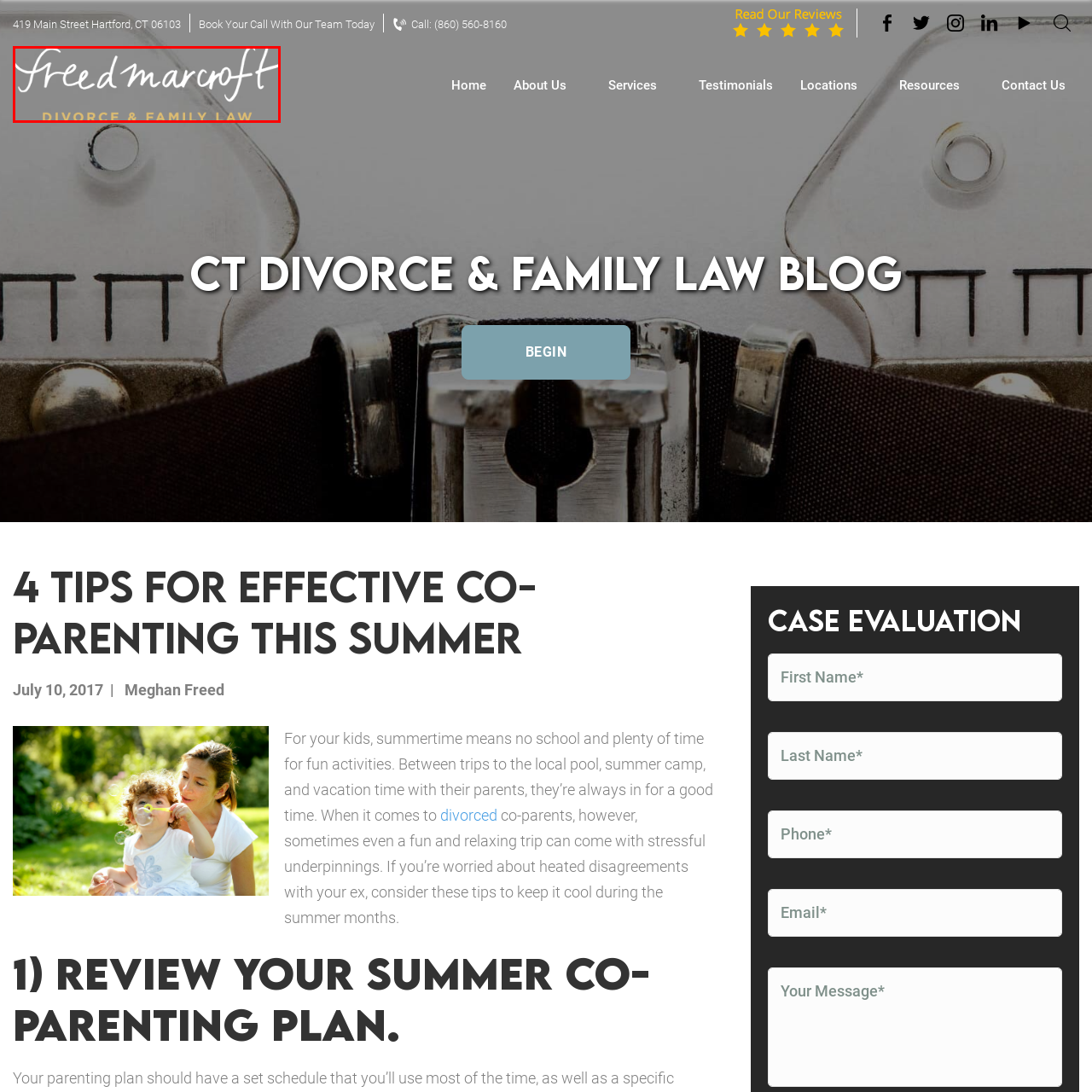Carefully examine the image inside the red box and generate a detailed caption for it.

The image features the logo of Freed Marcroft, a law firm specializing in divorce and family law. The design showcases the firm’s name "freedmarcroft" in an elegant, cursive font, emphasizing a personal and approachable brand identity. Below the name, the words "DIVORCE & FAMILY LAW" are presented in a more conventional font, highlighting the firm's area of expertise. The logo is set against a subtle, light background, conveying professionalism and trust. This visual representation aligns with the firm's commitment to providing compassionate legal services in family law matters.